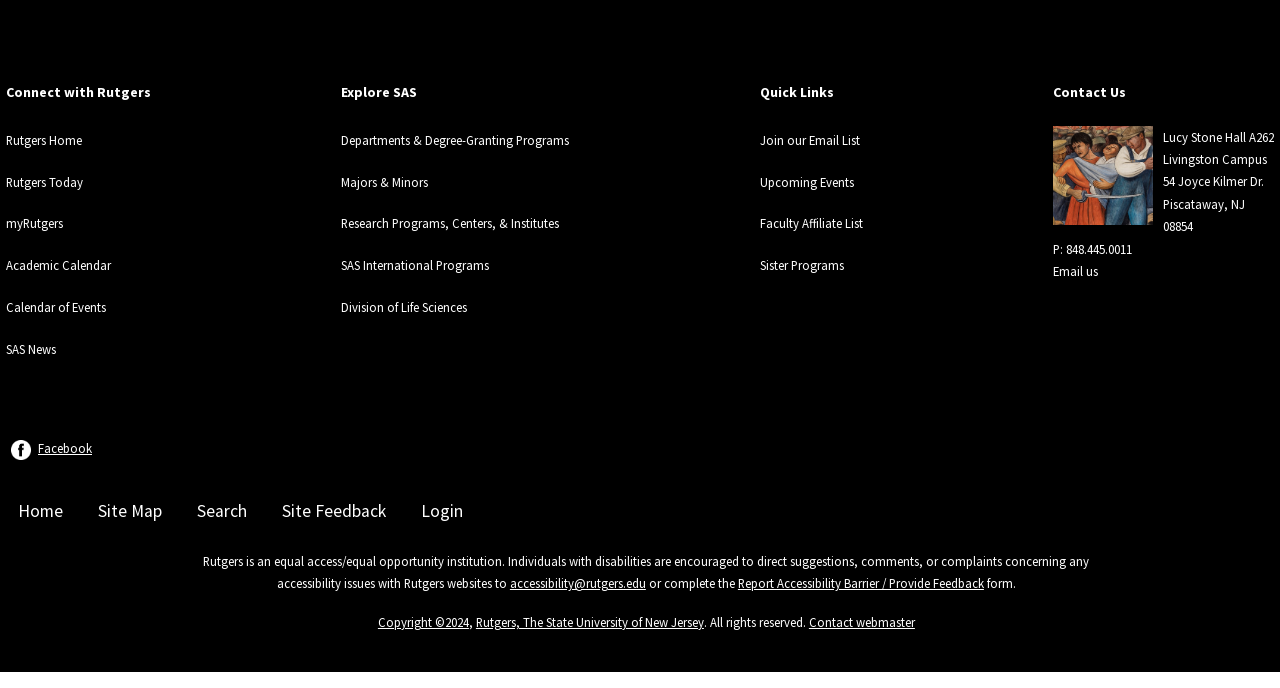Kindly provide the bounding box coordinates of the section you need to click on to fulfill the given instruction: "Email us".

[0.822, 0.382, 0.857, 0.405]